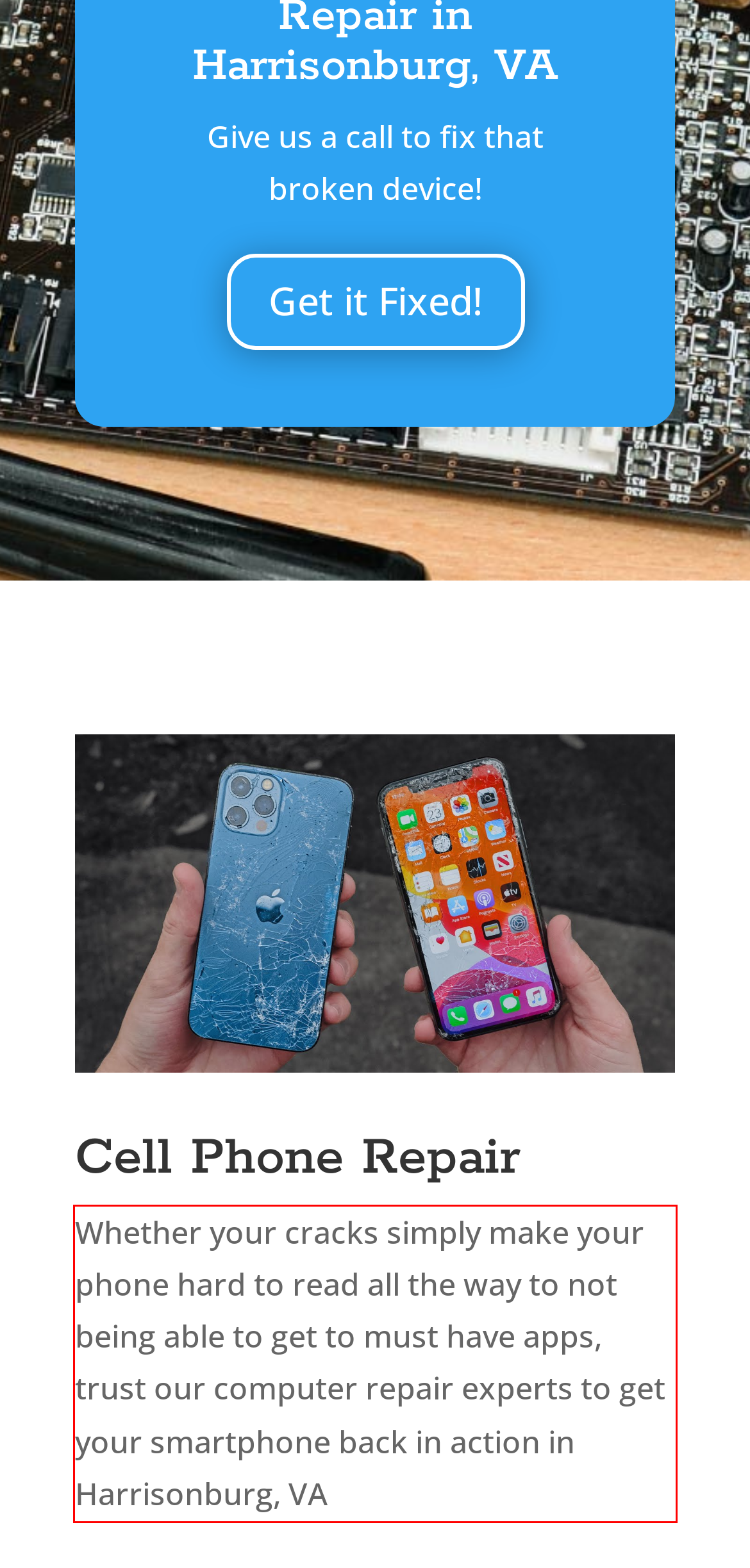Using the provided screenshot of a webpage, recognize the text inside the red rectangle bounding box by performing OCR.

Whether your cracks simply make your phone hard to read all the way to not being able to get to must have apps, trust our computer repair experts to get your smartphone back in action in Harrisonburg, VA